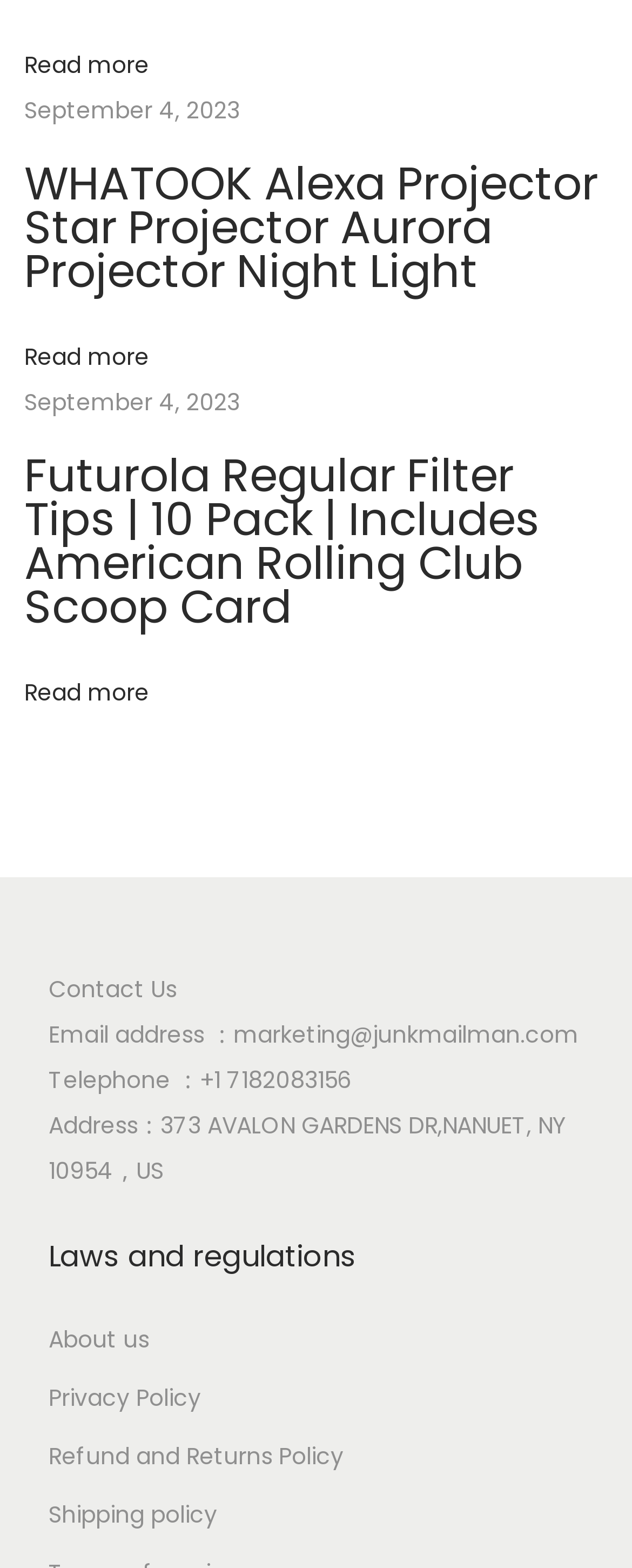Please identify the bounding box coordinates of the element's region that needs to be clicked to fulfill the following instruction: "Learn about the VISUAL SYSTEM". The bounding box coordinates should consist of four float numbers between 0 and 1, i.e., [left, top, right, bottom].

None